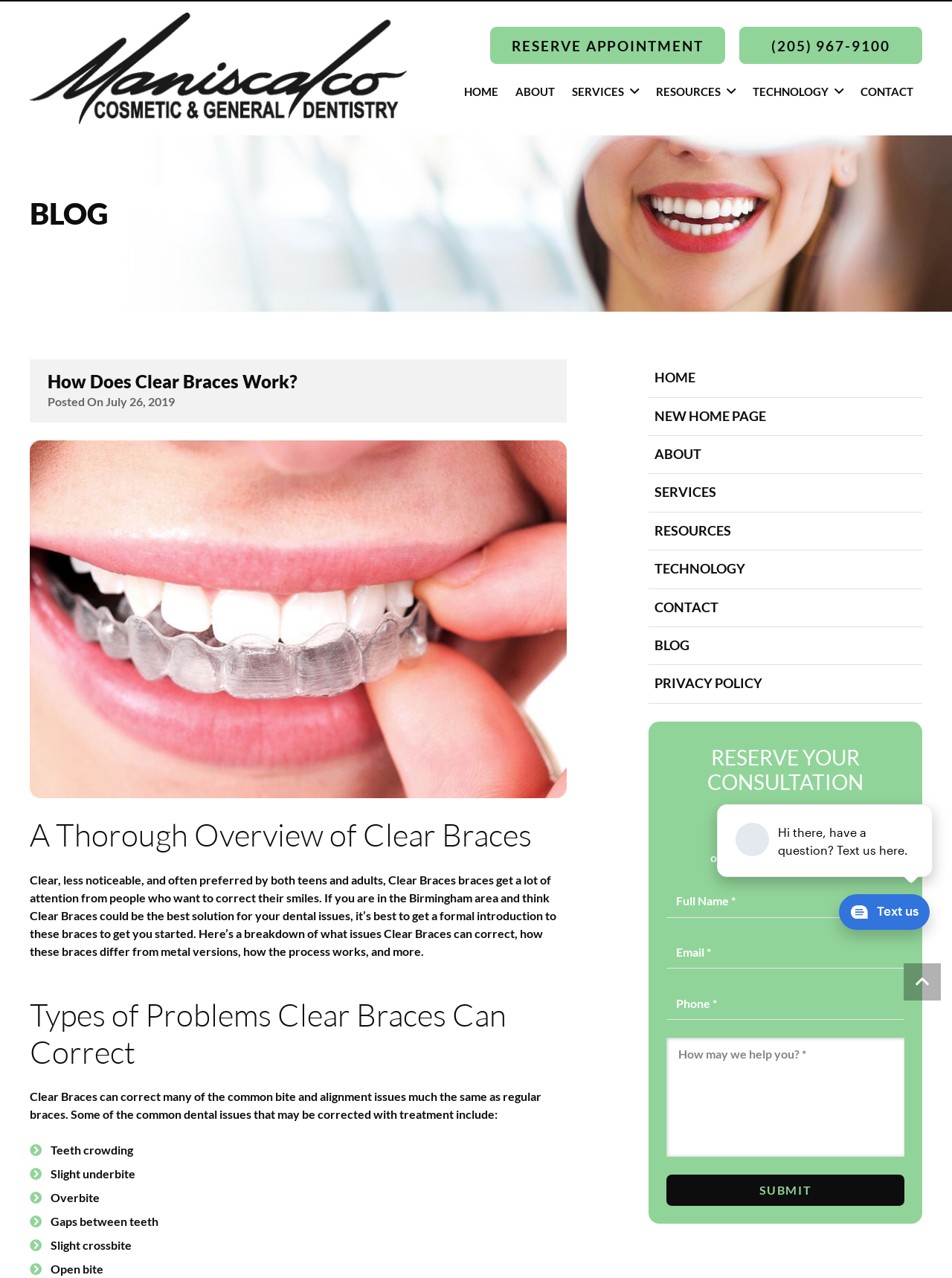Please give the bounding box coordinates of the area that should be clicked to fulfill the following instruction: "Click the Submit button". The coordinates should be in the format of four float numbers from 0 to 1, i.e., [left, top, right, bottom].

[0.7, 0.919, 0.95, 0.943]